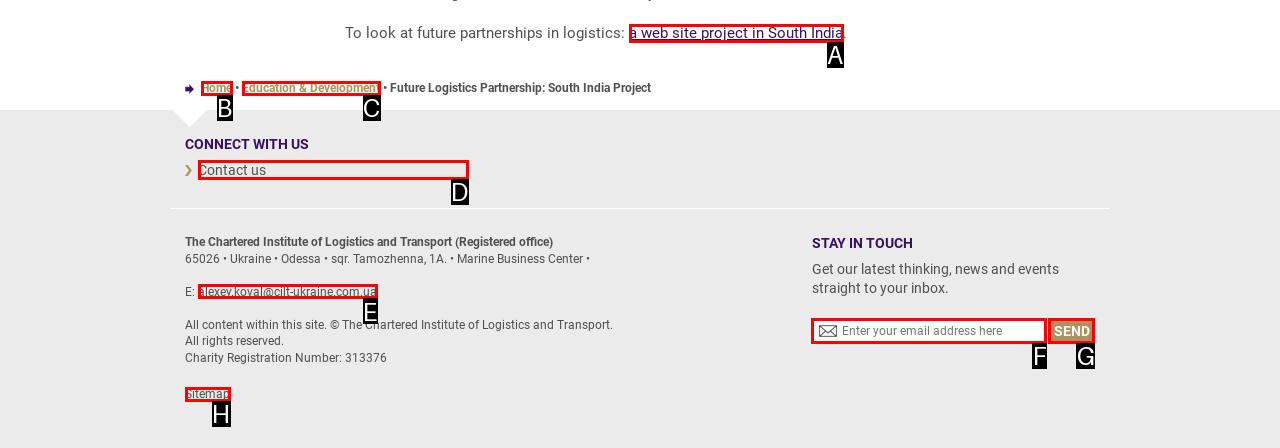Find the option that matches this description: + Our Indigenous Family
Provide the matching option's letter directly.

None